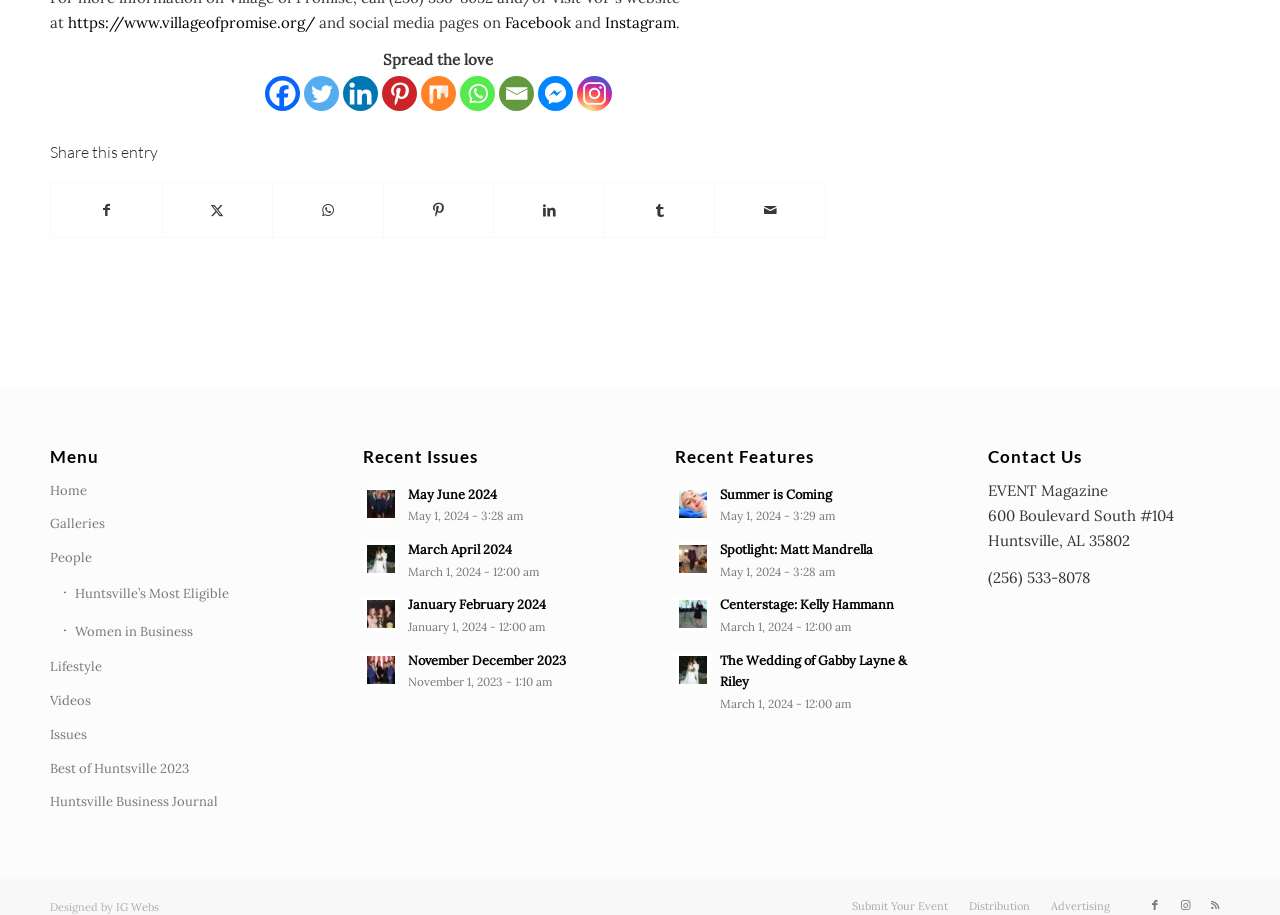Locate the bounding box coordinates of the clickable area to execute the instruction: "Go to Home page". Provide the coordinates as four float numbers between 0 and 1, represented as [left, top, right, bottom].

[0.039, 0.519, 0.228, 0.556]